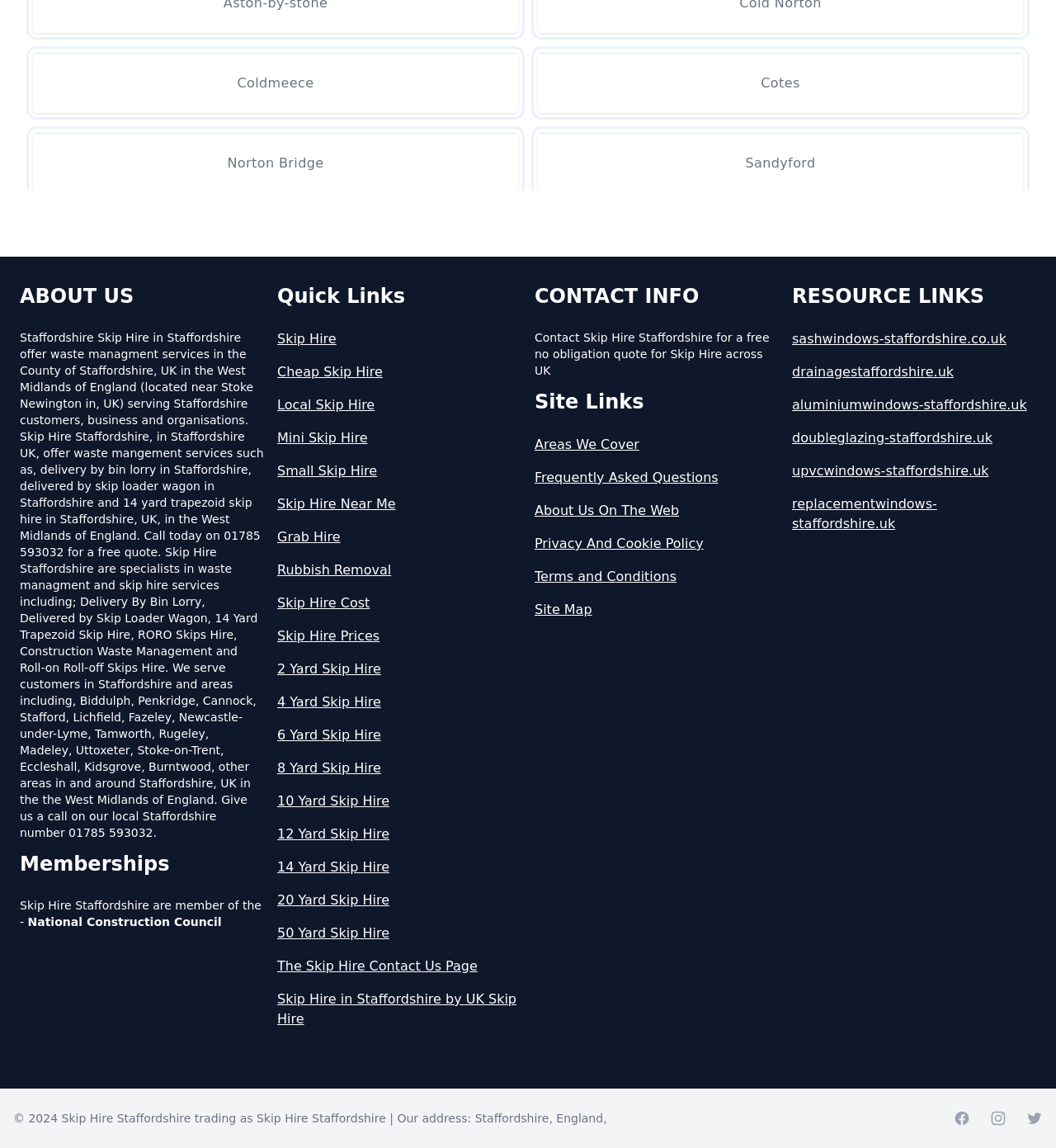Locate the bounding box coordinates of the area to click to fulfill this instruction: "Learn more about Skip Hire". The bounding box should be presented as four float numbers between 0 and 1, in the order [left, top, right, bottom].

[0.262, 0.287, 0.494, 0.304]